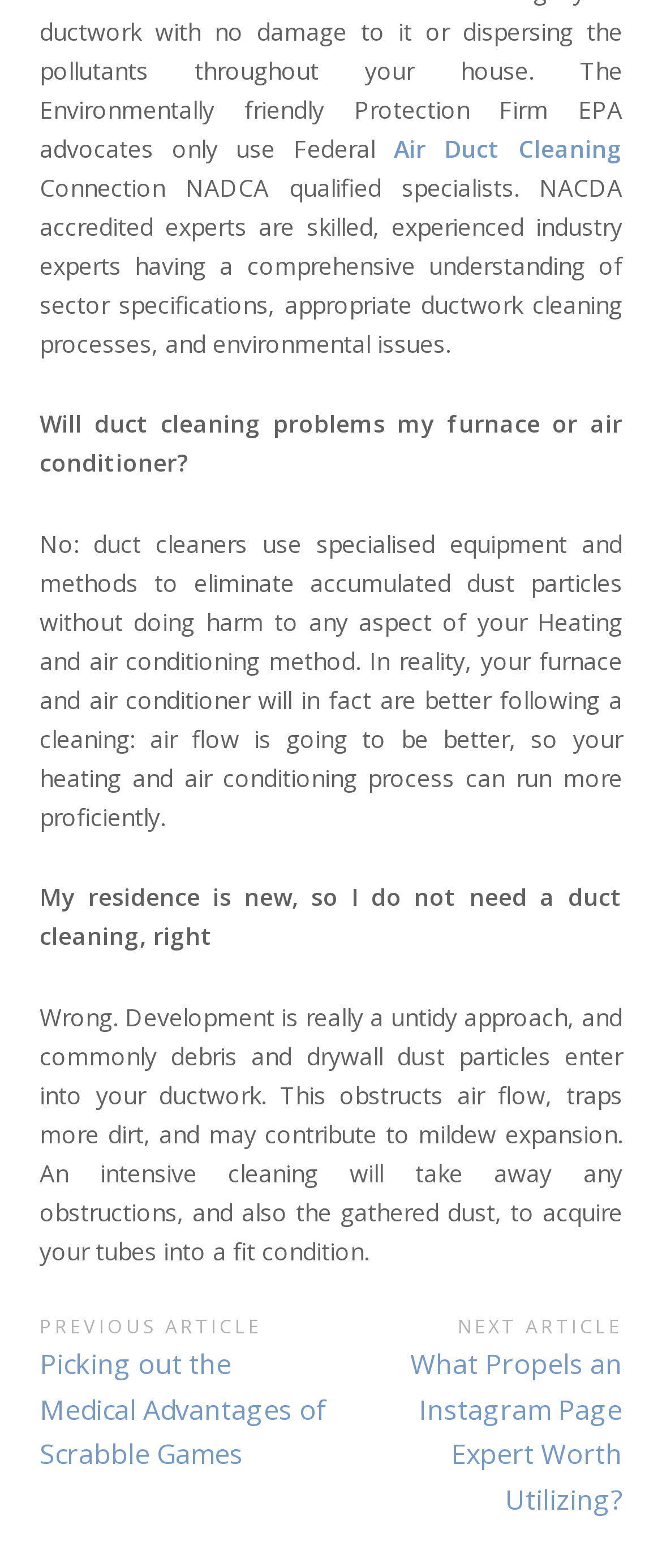What is the purpose of the 'Posts' navigation?
Using the image provided, answer with just one word or phrase.

To navigate between articles